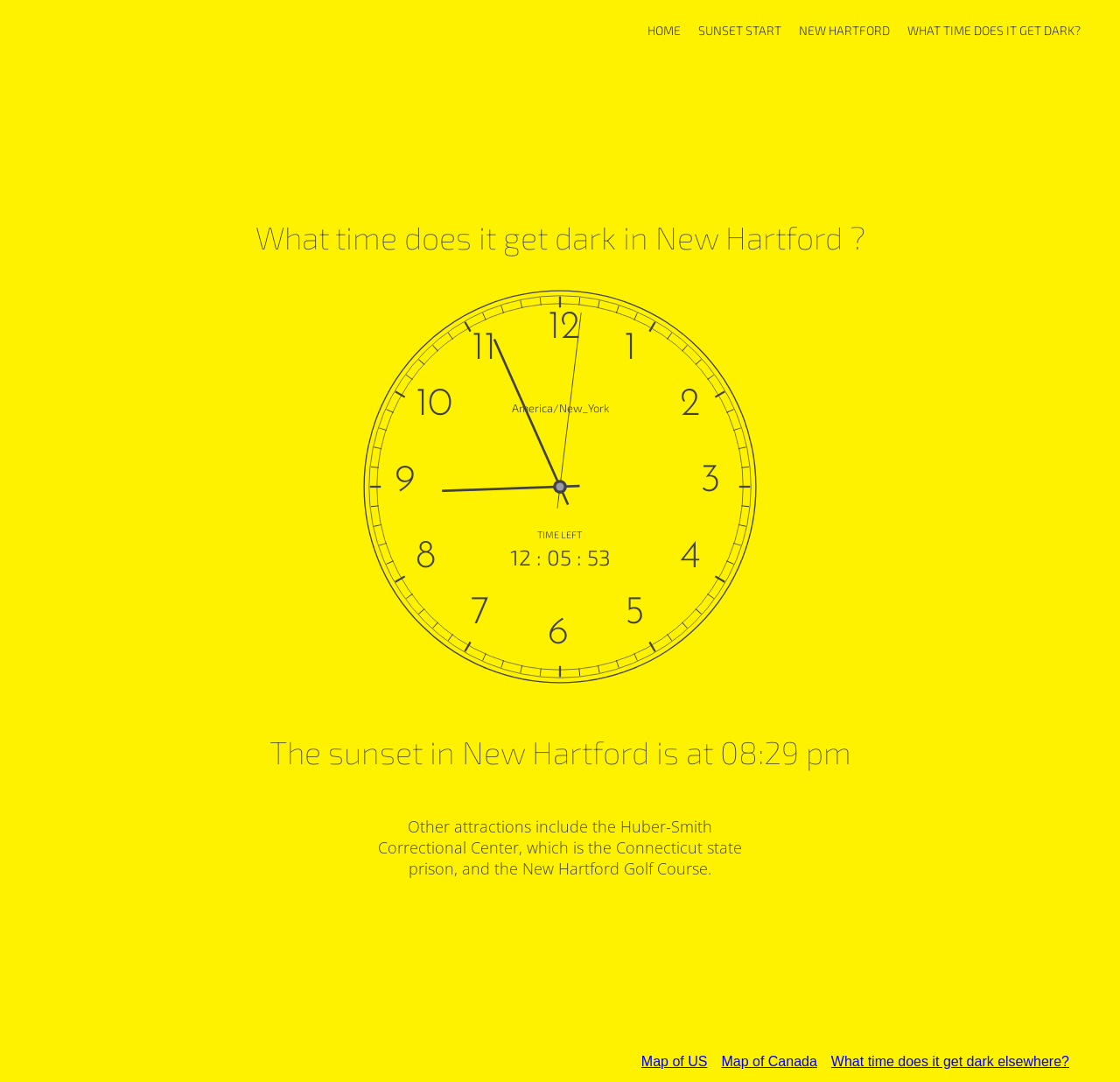Construct a thorough caption encompassing all aspects of the webpage.

This webpage is about experiencing a spectacular New Hartford sunset, providing details about the sunset time, darkness, and other attractions in New Hartford. 

At the top of the page, there are four links: "HOME", "SUNSET START", "NEW HARTFORD", and "WHAT TIME DOES IT GET DARK?".

Below the links, there is a heading that asks "What time does it get dark in New Hartford?" followed by several static text elements displaying numbers, likely representing the time. 

To the right of these text elements, there is a figure containing an image, which is likely a visual representation of the sunset.

Further down the page, there is a heading that states "The sunset in New Hartford is at 08:29 pm". Below this heading, there is a static text element describing other attractions in New Hartford, including the Huber-Smith Correctional Center and the New Hartford Golf Course.

Next, there is a section that explains what sunset, twilight, and darkness are, with corresponding static text elements. 

Following this section, there is a heading that reads "New Hartford and all the details!" accompanied by a static text element describing New Hartford, Connecticut, including its location, area, and climate.

The webpage also provides information about attractions in New Hartford, such as the Danbury Museum of Art, the New Hartford Historical Society Museum, and the New Hartford Playhouse.

Additionally, there is a section that discusses what time it gets dark, explaining that darkness begins before the sun sets and that the timing of darkness varies depending on the location on Earth.

At the bottom of the page, there are several links, including "Map of US", "Map of Canada", and "What time does it get dark elsewhere?".